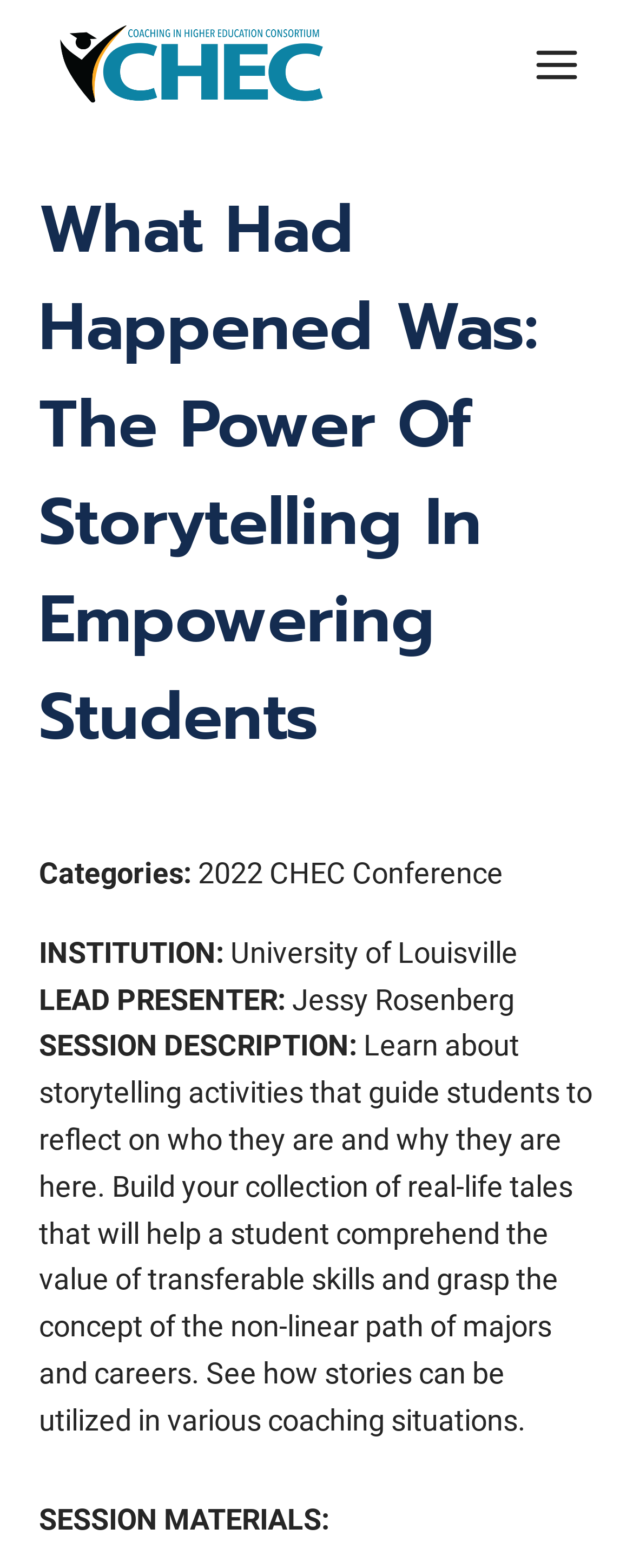Provide a thorough description of the webpage's content and layout.

The webpage appears to be a session description page for a conference or workshop. At the top left, there is a link to "Higher Ed Coaching" accompanied by an image with the same name. On the top right, there is a button to open a menu.

Below the top section, there is a header area that spans the entire width of the page. Within this area, there is a heading that reads "What Had Happened Was: The Power Of Storytelling In Empowering Students". 

Underneath the header, there are several sections of text. The first section displays the institution and lead presenter information, with "INSTITUTION:" and "University of Louisville" on one line, and "LEAD PRESENTER:" and "Jessy Rosenberg" on the next line.

The next section is the session description, which is a paragraph of text that describes the session's focus on storytelling activities and their application in coaching situations. This section is followed by a brief sentence that continues the idea of using stories in coaching.

Further down, there is a section labeled "SESSION MATERIALS:", but it does not appear to have any associated materials listed. Finally, there is a section that lists the categories, with "2022 CHEC Conference" being the only category listed.